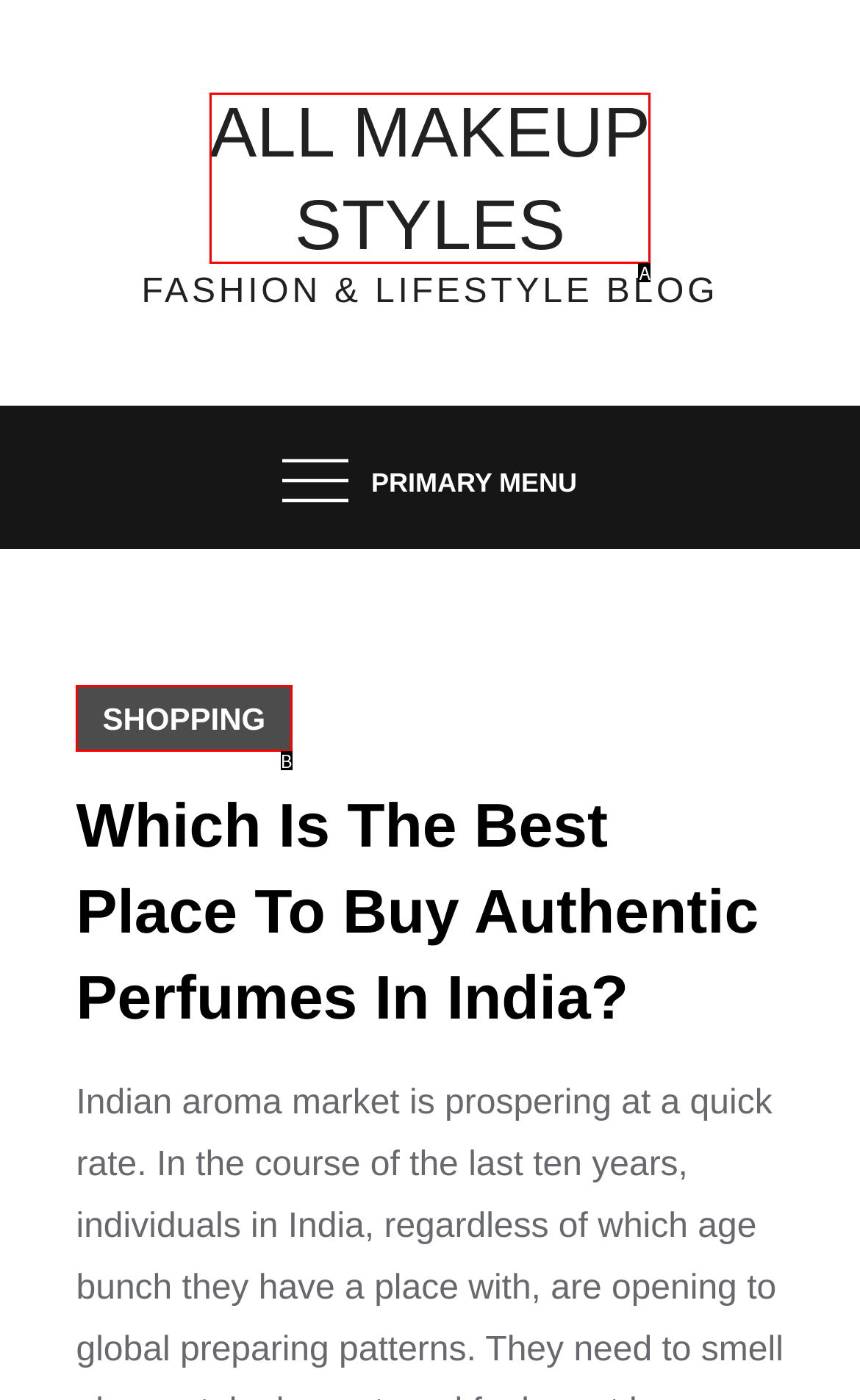Pick the option that best fits the description: Shopping. Reply with the letter of the matching option directly.

B